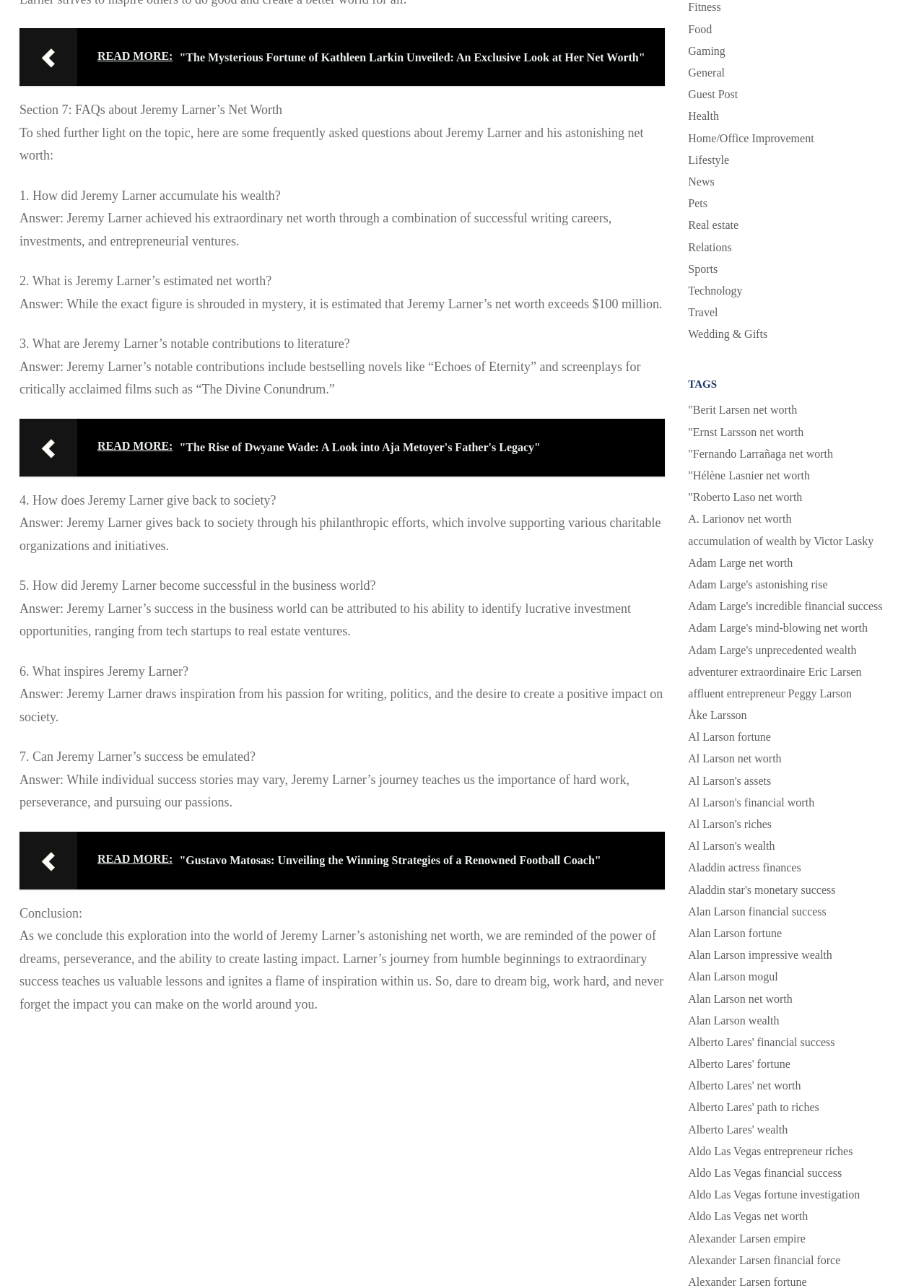What is the name of the novel written by Jeremy Larner?
From the screenshot, provide a brief answer in one word or phrase.

Echoes of Eternity